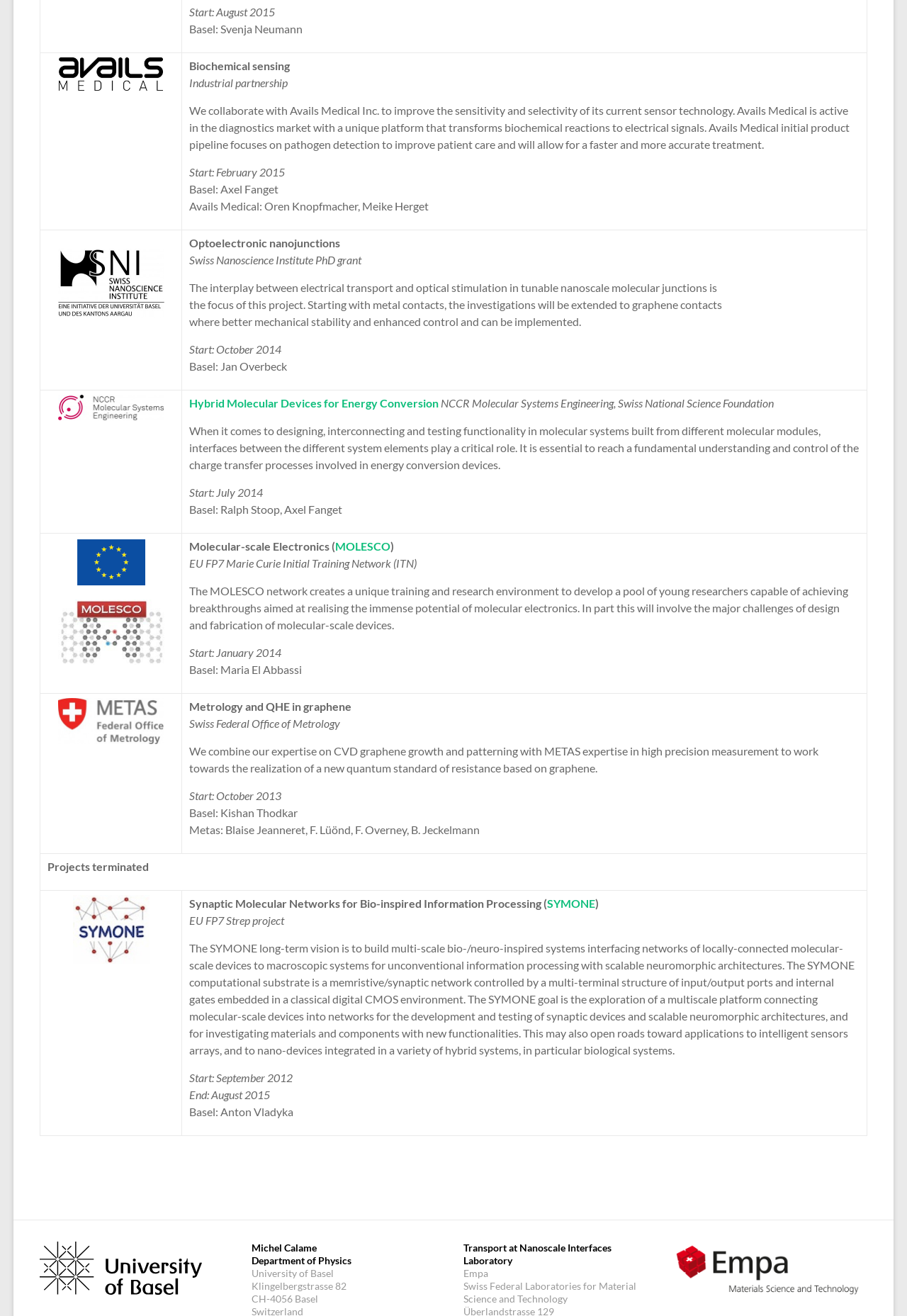Using the element description: "Governance", determine the bounding box coordinates for the specified UI element. The coordinates should be four float numbers between 0 and 1, [left, top, right, bottom].

None